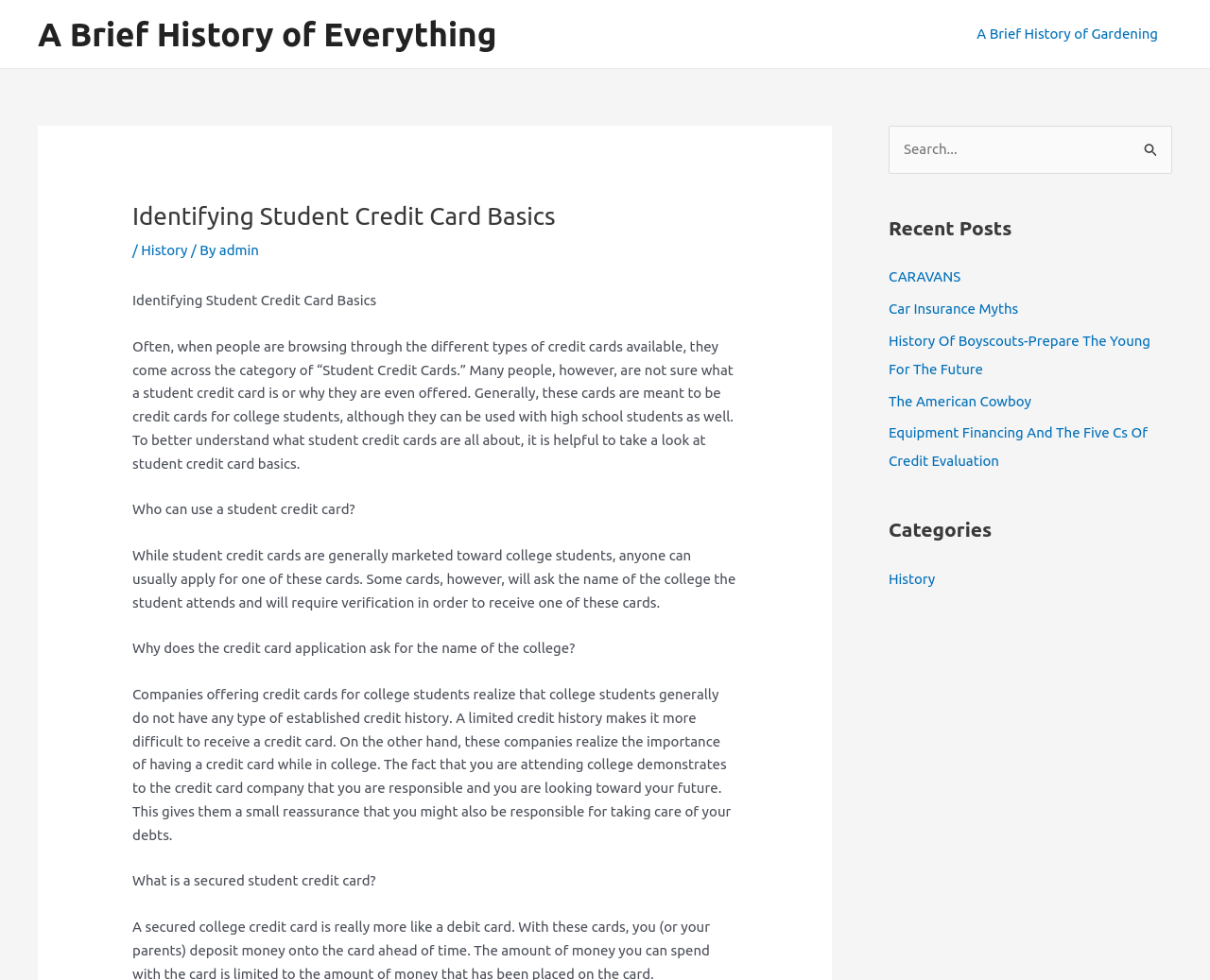Can you find the bounding box coordinates of the area I should click to execute the following instruction: "View Recent Posts"?

[0.734, 0.268, 0.969, 0.485]